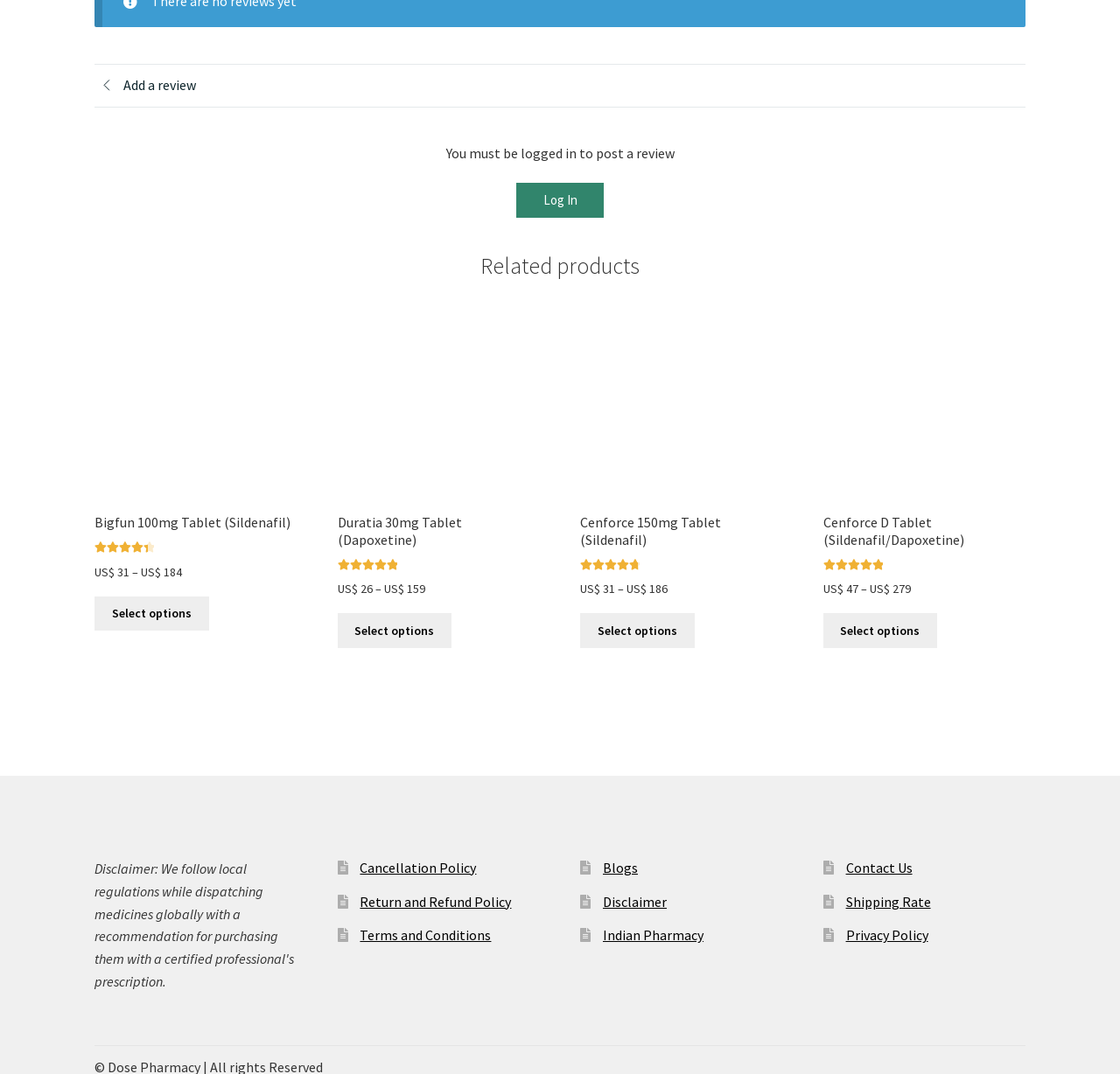Locate the bounding box coordinates of the clickable region to complete the following instruction: "Read 'Cancellation Policy'."

[0.321, 0.8, 0.425, 0.816]